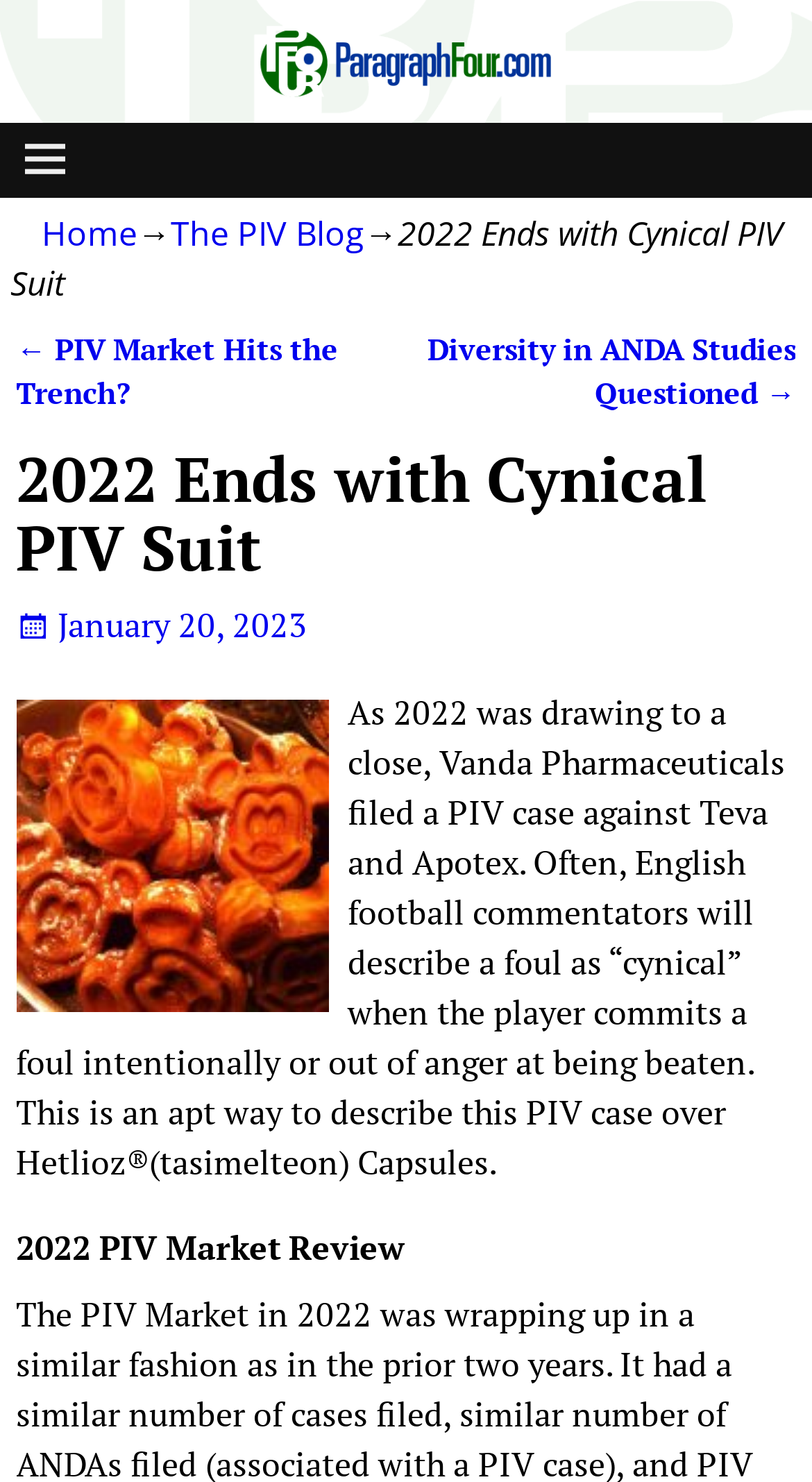Given the element description, predict the bounding box coordinates in the format (top-left x, top-left y, bottom-right x, bottom-right y), using floating point numbers between 0 and 1: Home

[0.051, 0.141, 0.169, 0.172]